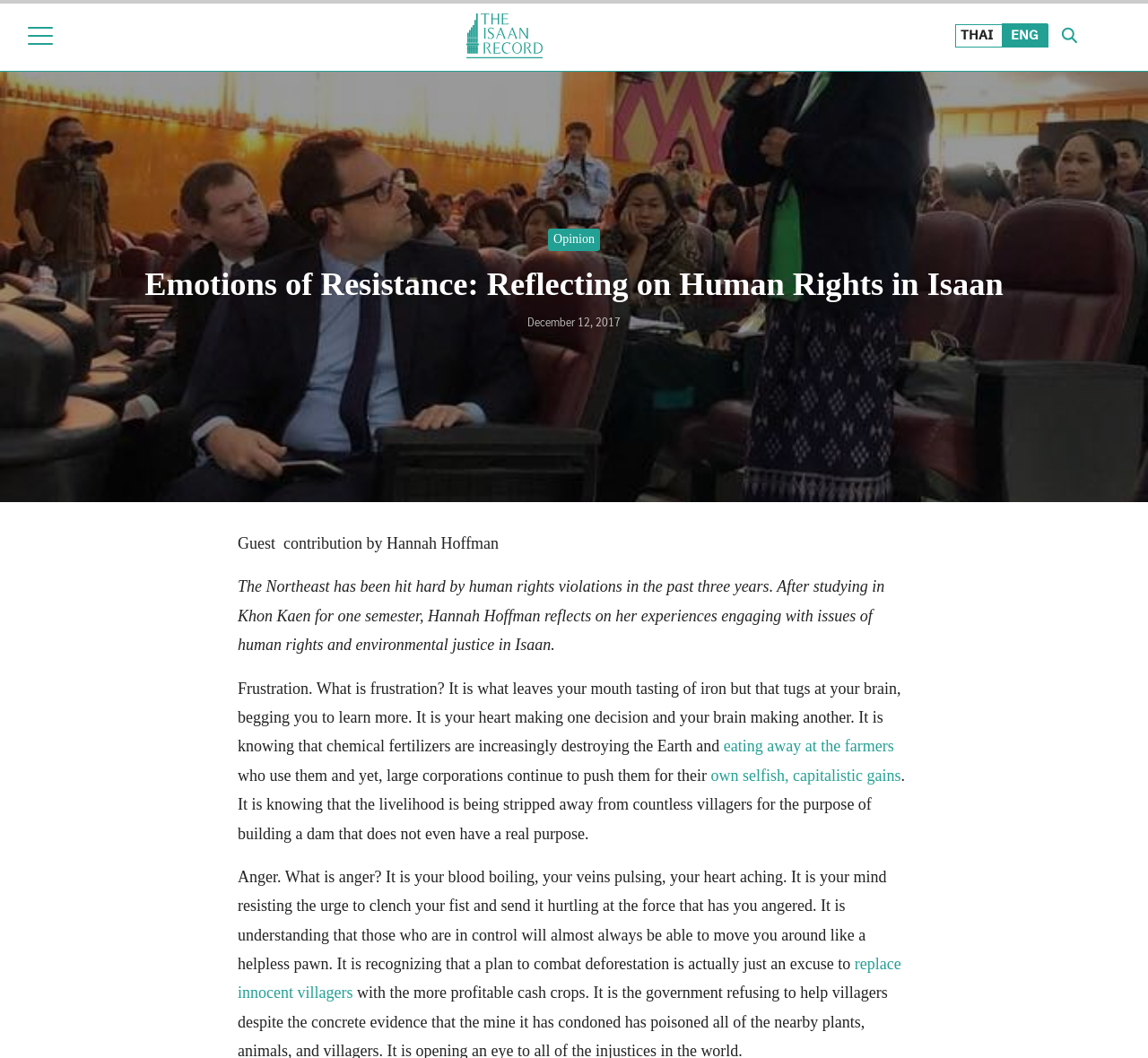Determine the bounding box coordinates for the region that must be clicked to execute the following instruction: "Go to The Isaan Record homepage".

[0.406, 0.013, 0.473, 0.055]